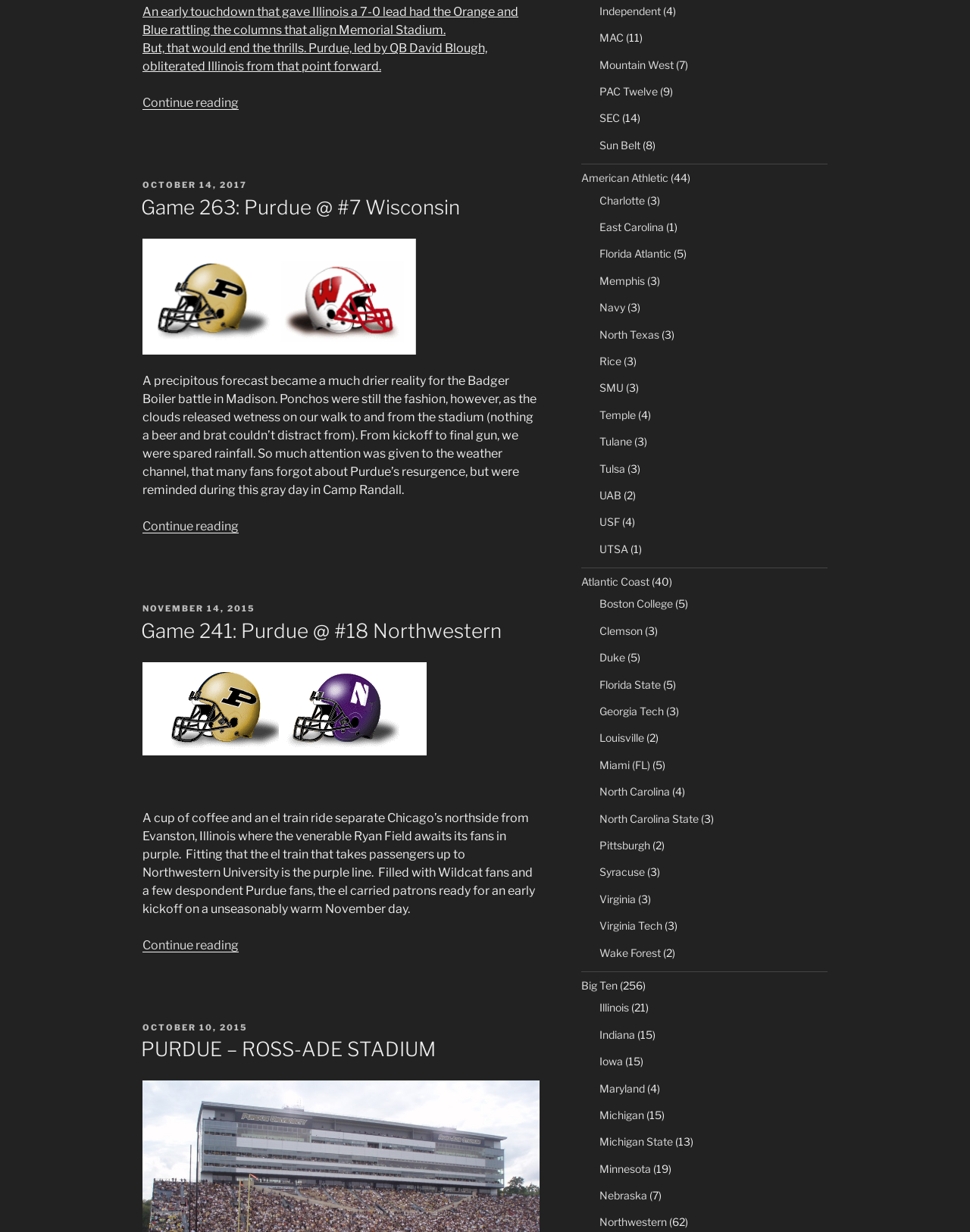How many articles are on this webpage?
Refer to the image and answer the question using a single word or phrase.

3